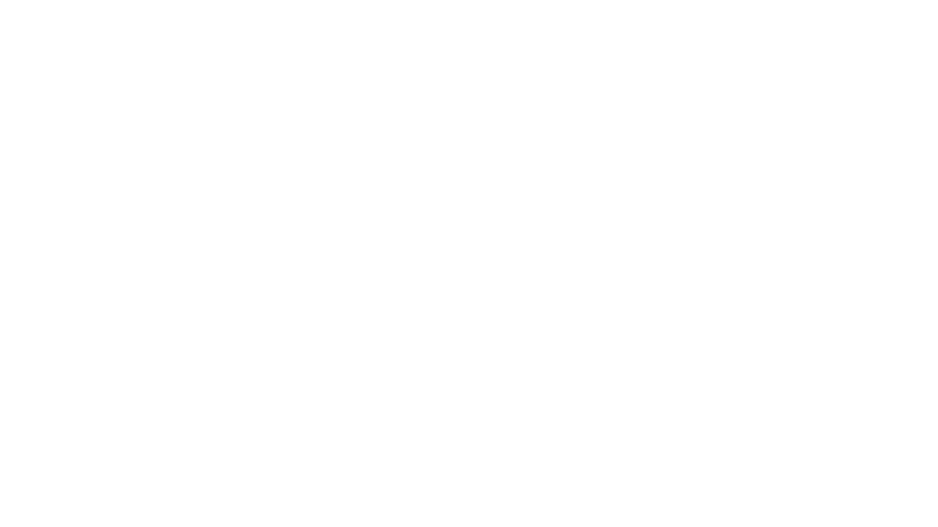What is the church's mission?
Using the details from the image, give an elaborate explanation to answer the question.

According to the caption, the church's mission is to guide people toward a meaningful relationship with God, which is achieved through worship, fellowship, and personal development through scripture.